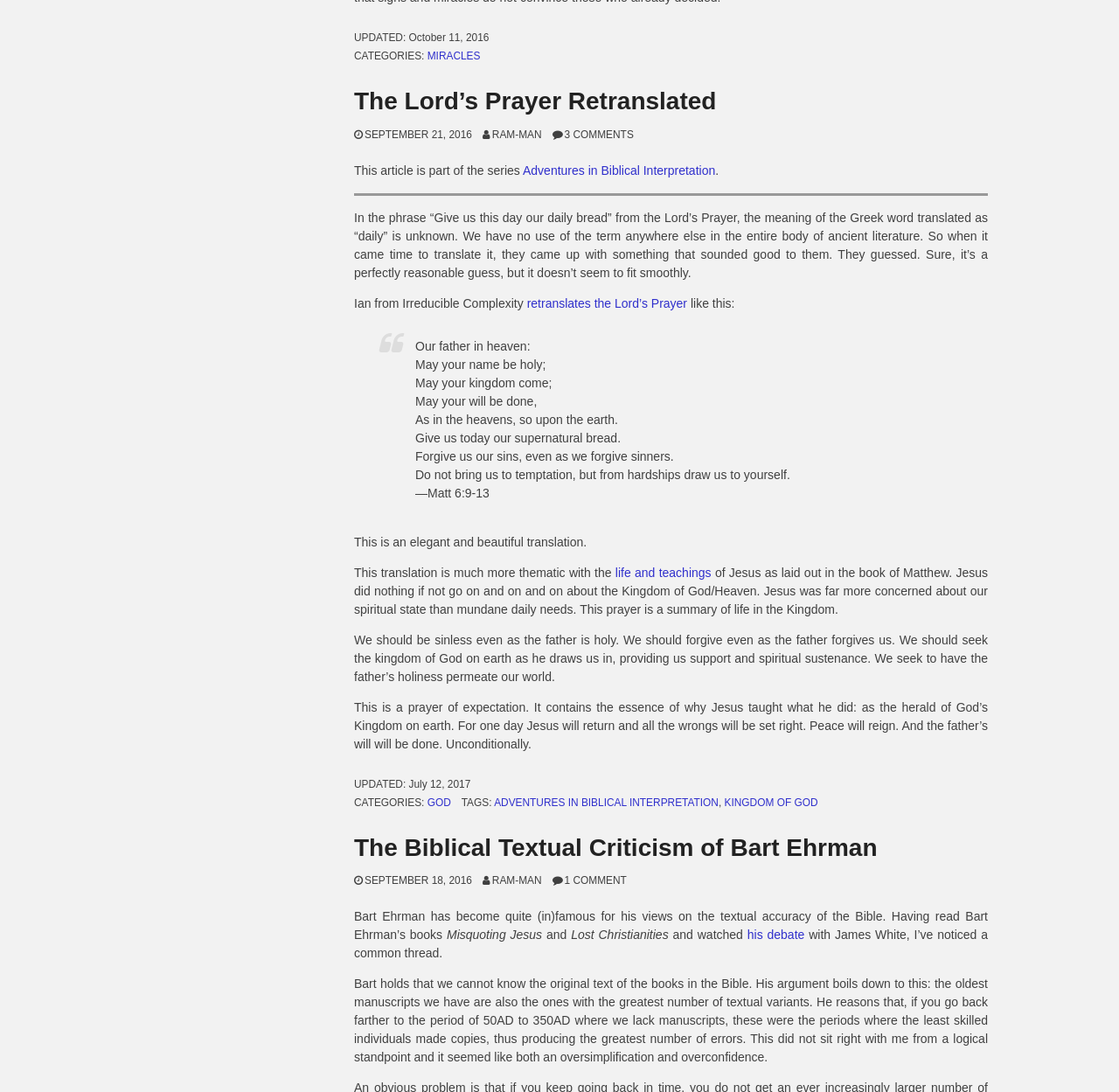Locate the bounding box coordinates of the clickable part needed for the task: "Check the updated date of the article".

[0.316, 0.029, 0.365, 0.04]